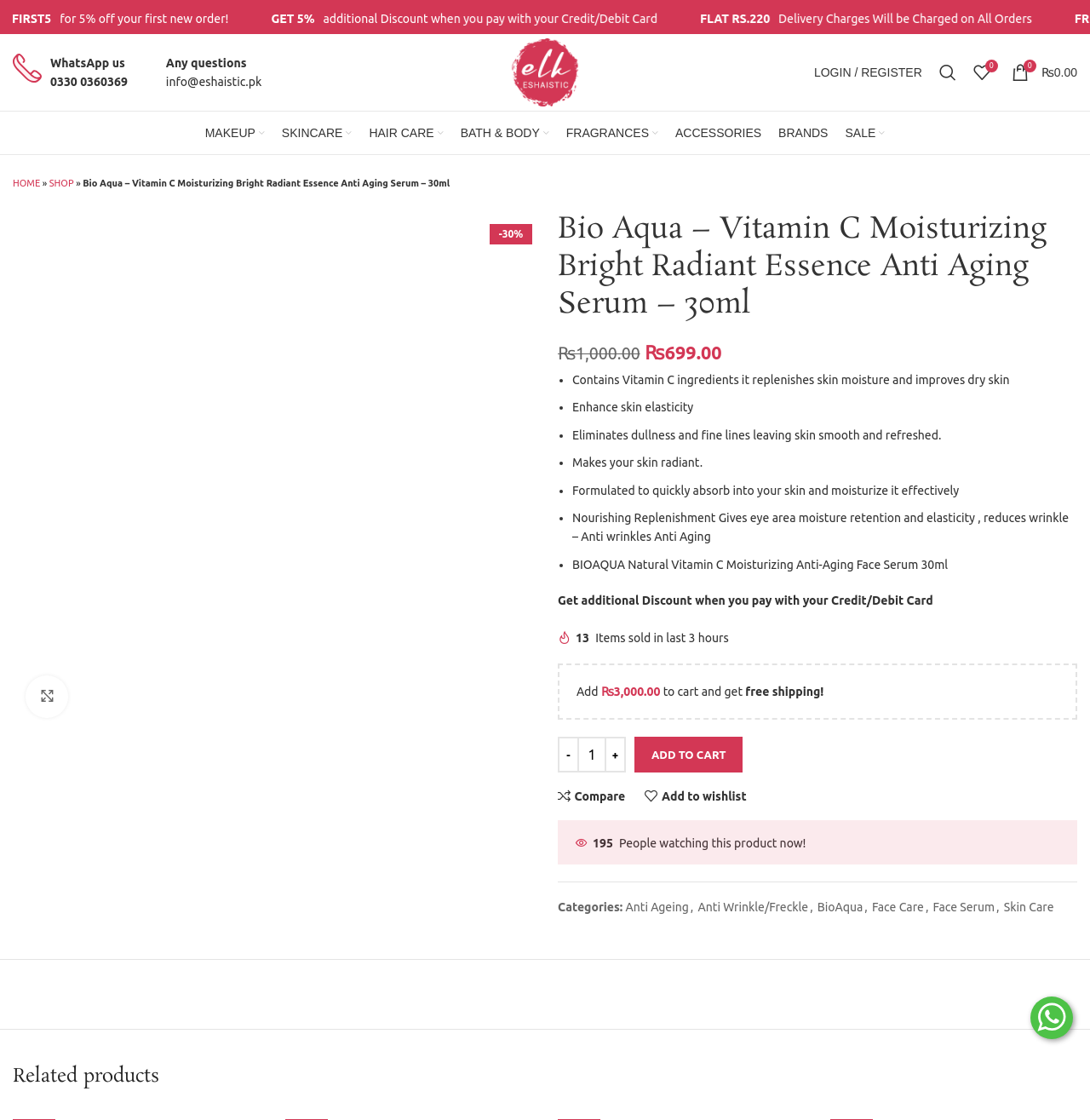Create a full and detailed caption for the entire webpage.

This webpage is about a product, Bio Aqua - Vitamin C Moisturizing Bright Radiant Essence Anti Aging Serum - 30ml, sold on Eshaistic.pk. At the top, there is a site logo and a navigation menu with various categories such as MAKEUP, SKINCARE, HAIR CARE, and more. Below the navigation menu, there is a section with a phone icon, WhatsApp contact information, and an email address.

On the left side, there is a product image, and below it, there are links to enlarge the image and a product description. The product description is divided into sections, including a brief introduction, original and current prices, and a list of benefits, such as replenishing skin moisture, enhancing skin elasticity, and eliminating dullness and fine lines.

To the right of the product image, there is a section with a heading "Bio Aqua – Vitamin C Moisturizing Bright Radiant Essence Anti Aging Serum – 30ml" and a discount offer. Below this section, there are details about the product, including its original and current prices, and a list of benefits. There is also a section with a call-to-action button "ADD TO CART" and an option to compare or add the product to a wishlist.

Further down, there are sections with customer reviews, product categories, and a notice indicating that 195 people are currently watching this product. At the very bottom, there is a section with links to various categories, such as Anti Ageing, Anti Wrinkle/Freckle, BioAqua, Face Care, and Face Serum.